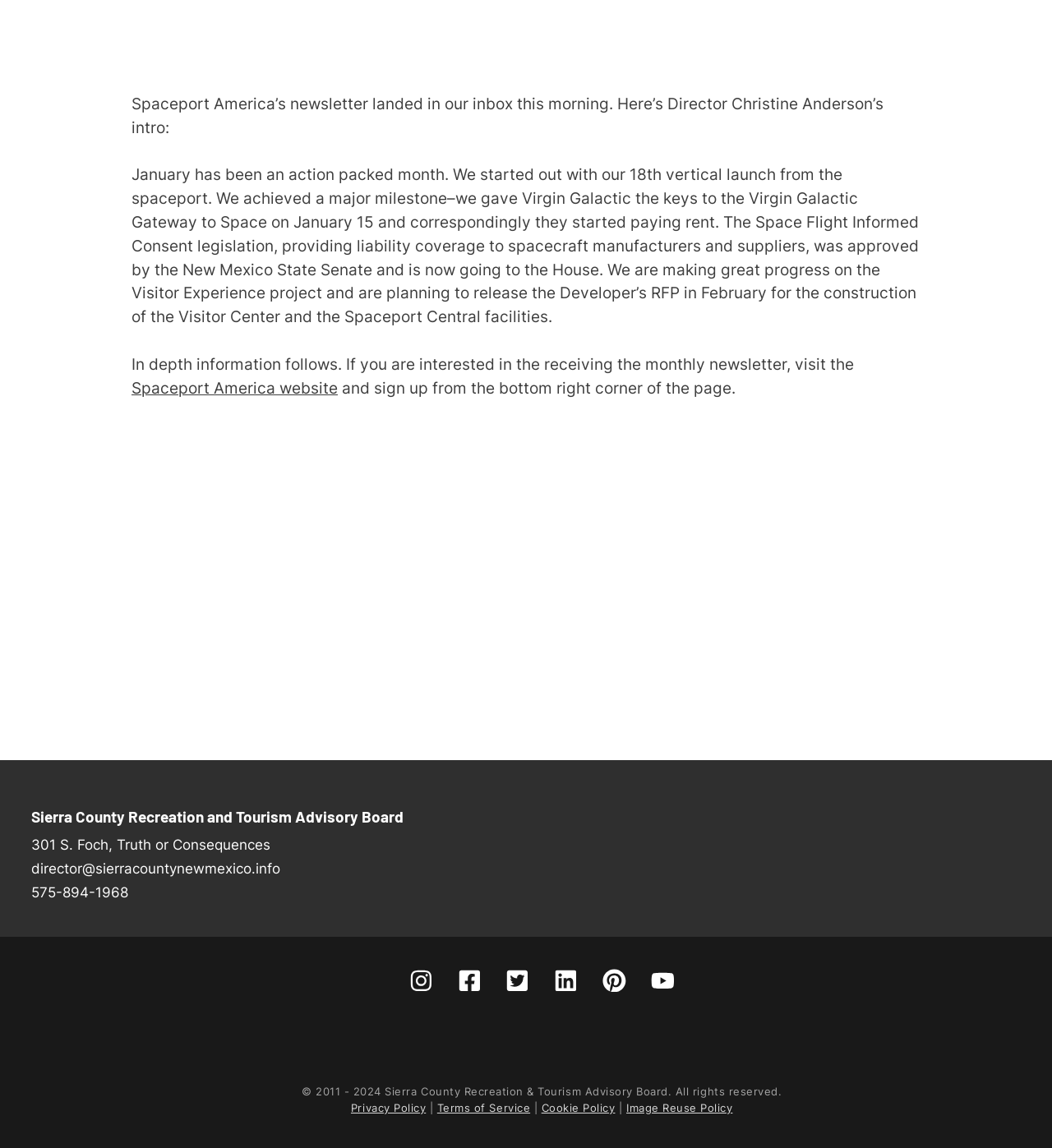From the screenshot, find the bounding box of the UI element matching this description: "director@sierracountynewmexico.info". Supply the bounding box coordinates in the form [left, top, right, bottom], each a float between 0 and 1.

[0.03, 0.749, 0.267, 0.764]